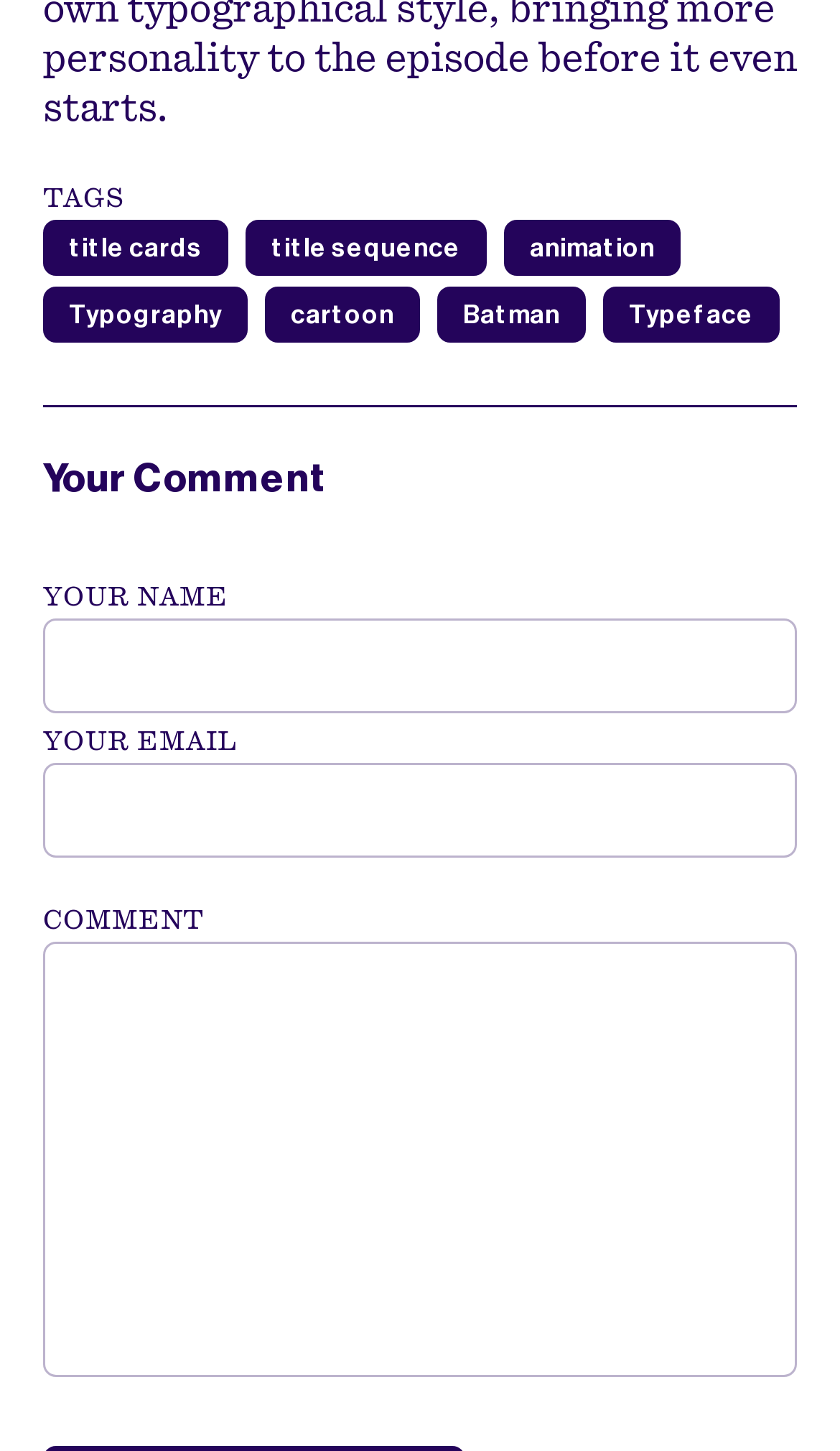Kindly determine the bounding box coordinates of the area that needs to be clicked to fulfill this instruction: "enter your email".

[0.051, 0.525, 0.949, 0.591]